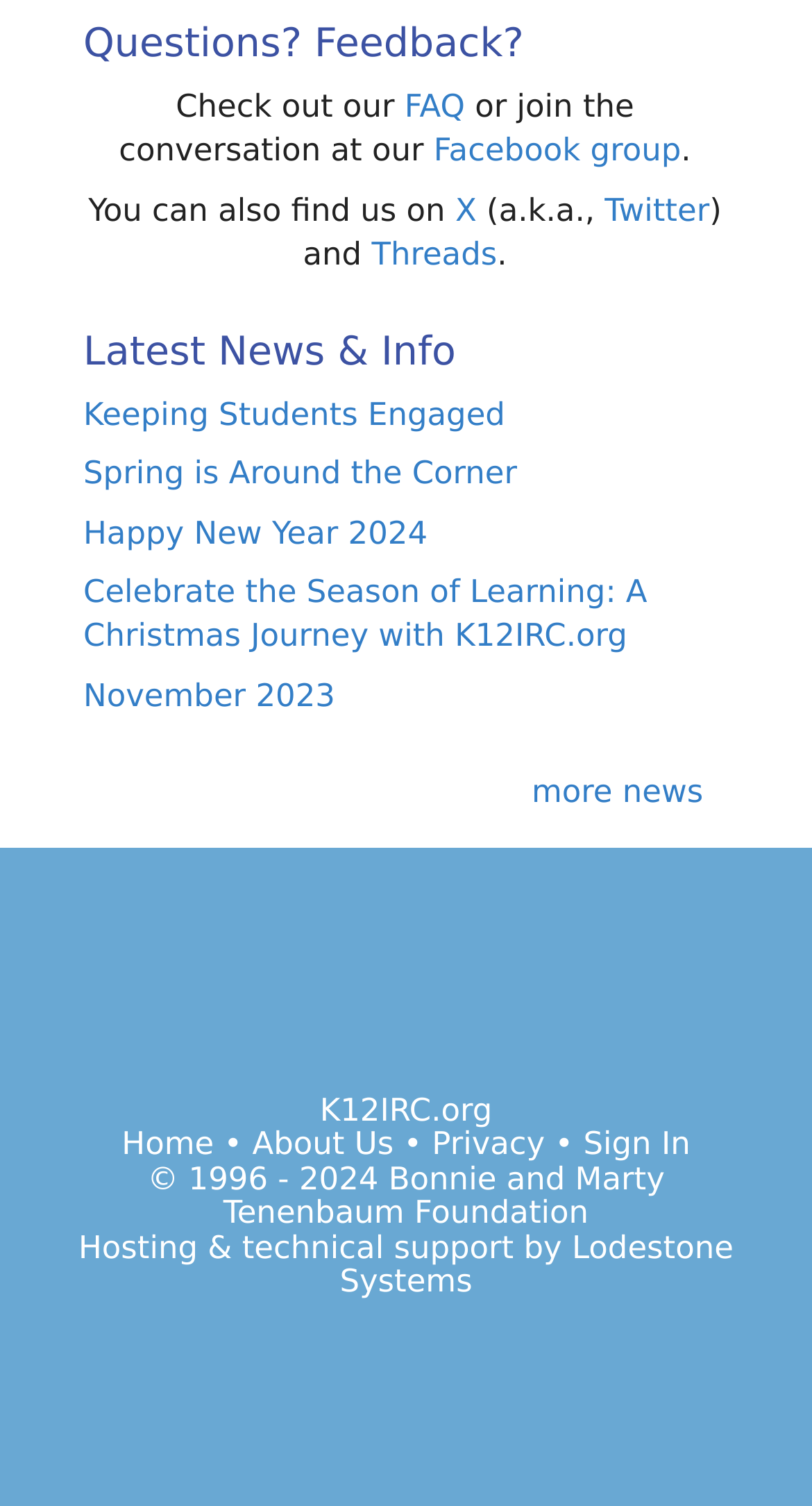Where can you find more news?
Provide a thorough and detailed answer to the question.

I found the 'more news' link by looking at the link element with the content 'more news' located in the complementary section with the bounding box coordinates [0.655, 0.513, 0.866, 0.538].